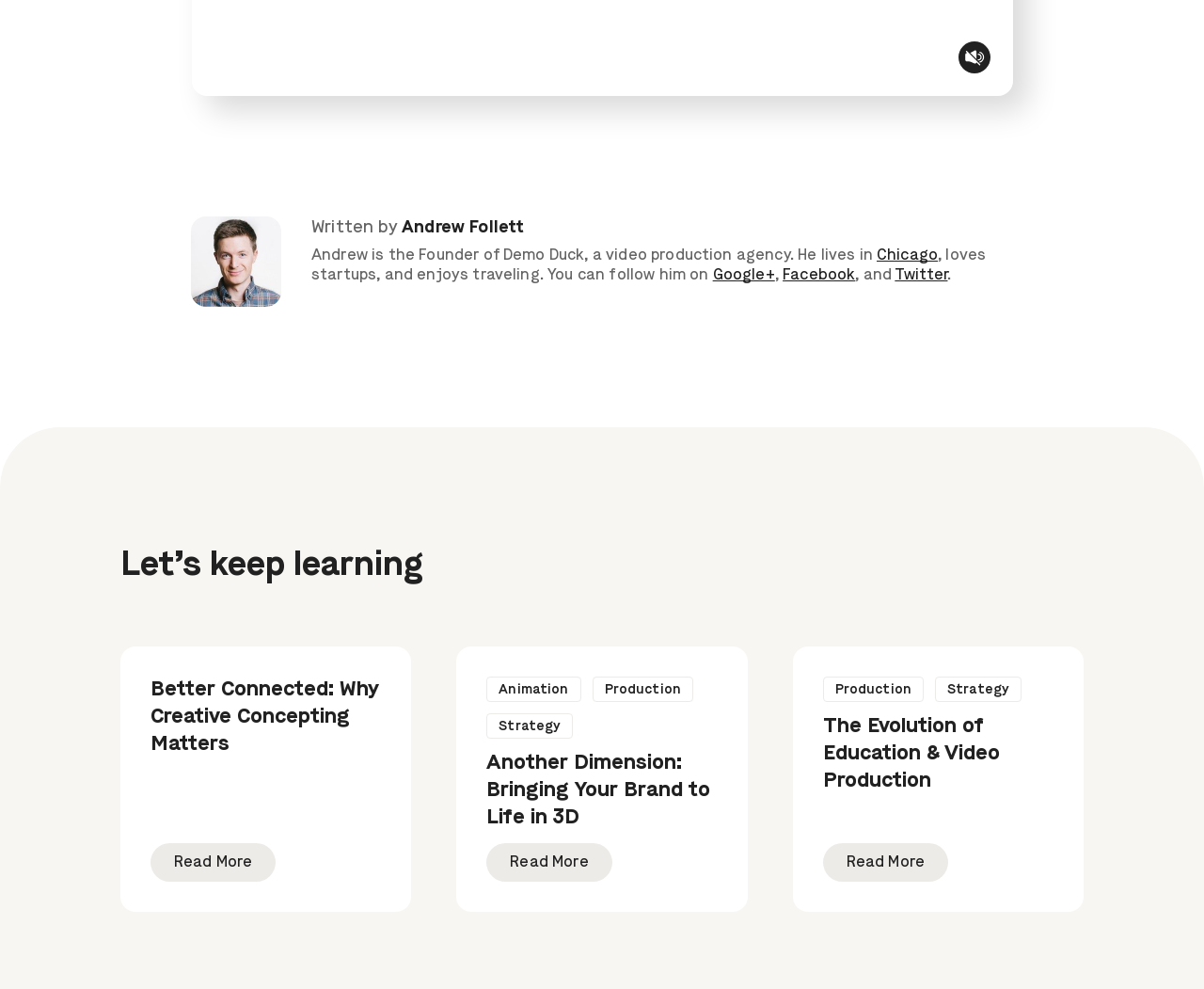What city does Andrew live in?
Look at the image and respond to the question as thoroughly as possible.

The answer can be found in the link element that says 'Chicago' which is part of the static text element that describes Andrew.